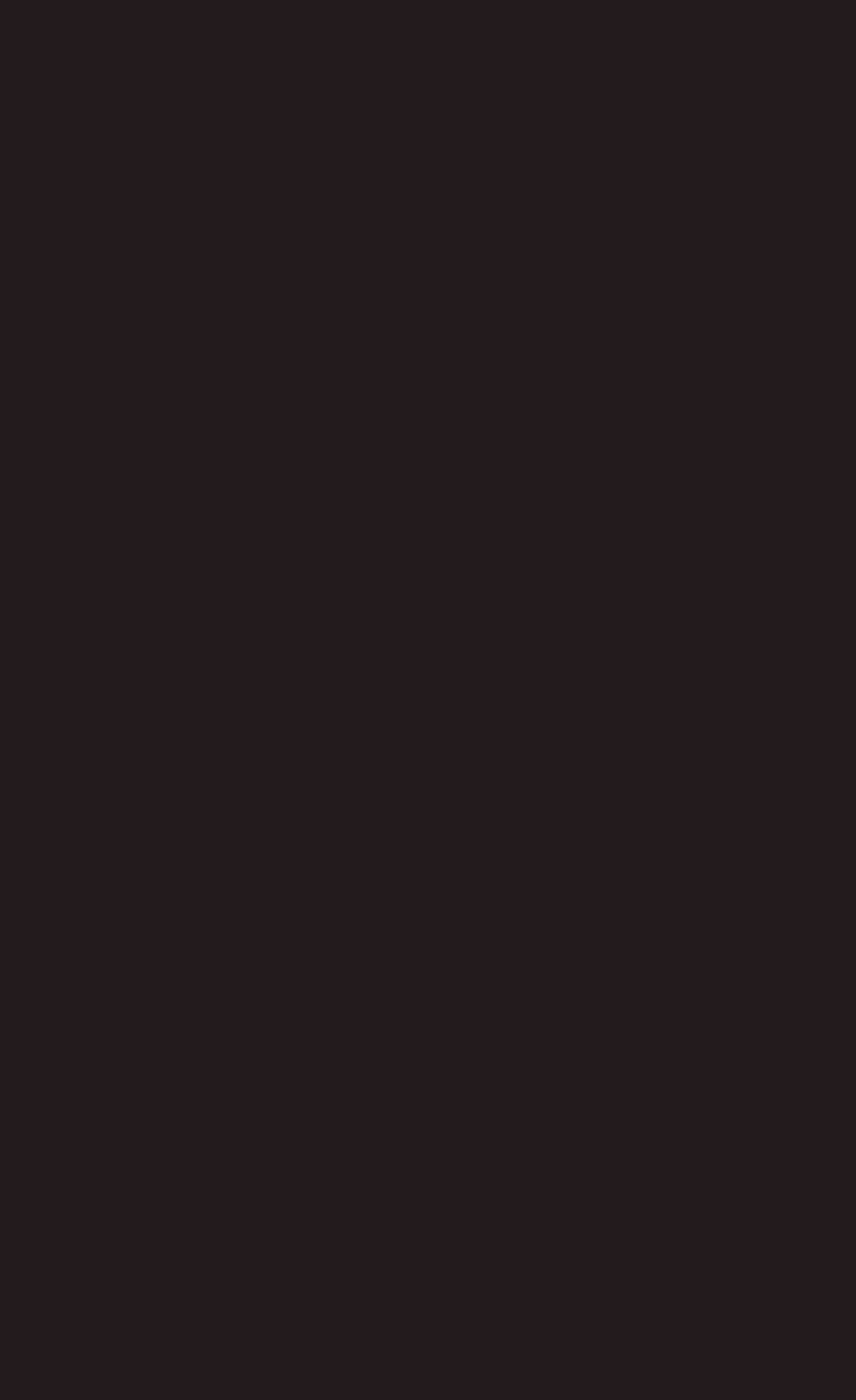Provide a brief response to the question below using one word or phrase:
What social media platforms are linked?

Twitter, Instagram, Facebook, YouTube